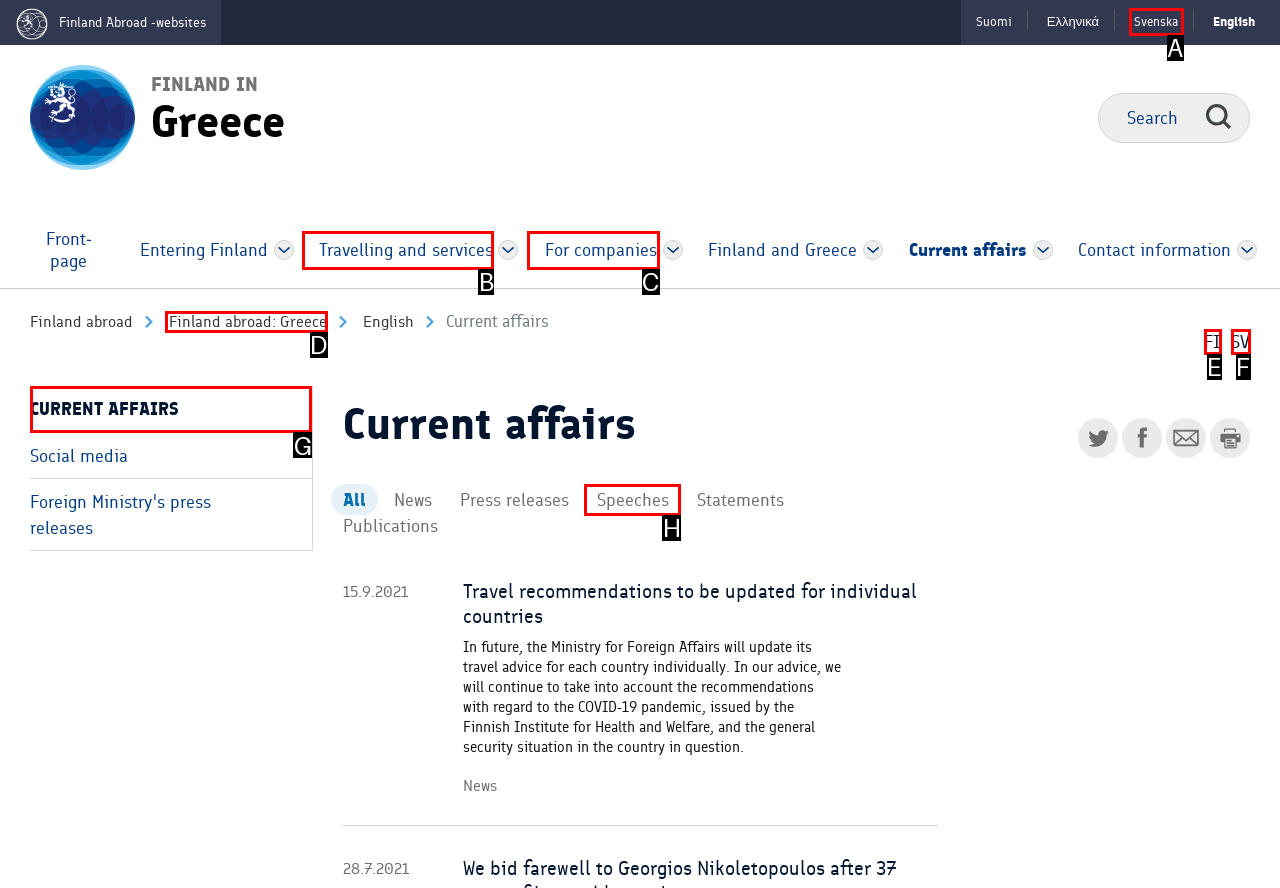Which HTML element among the options matches this description: Finland abroad: Greece? Answer with the letter representing your choice.

D